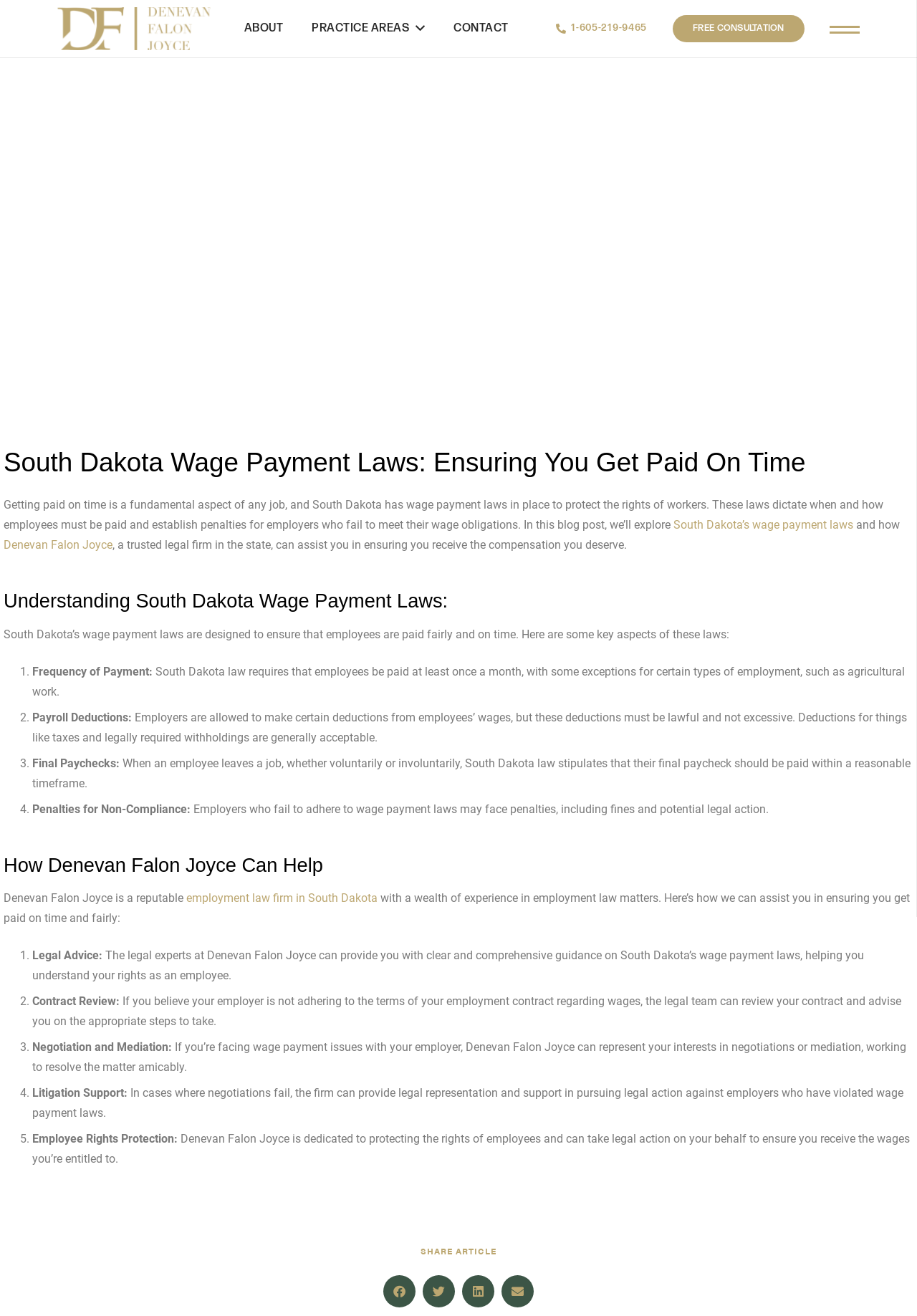Answer the following query concisely with a single word or phrase:
What is the last step in the process of how Denevan Falon Joyce can help with wage payment issues?

Employee Rights Protection